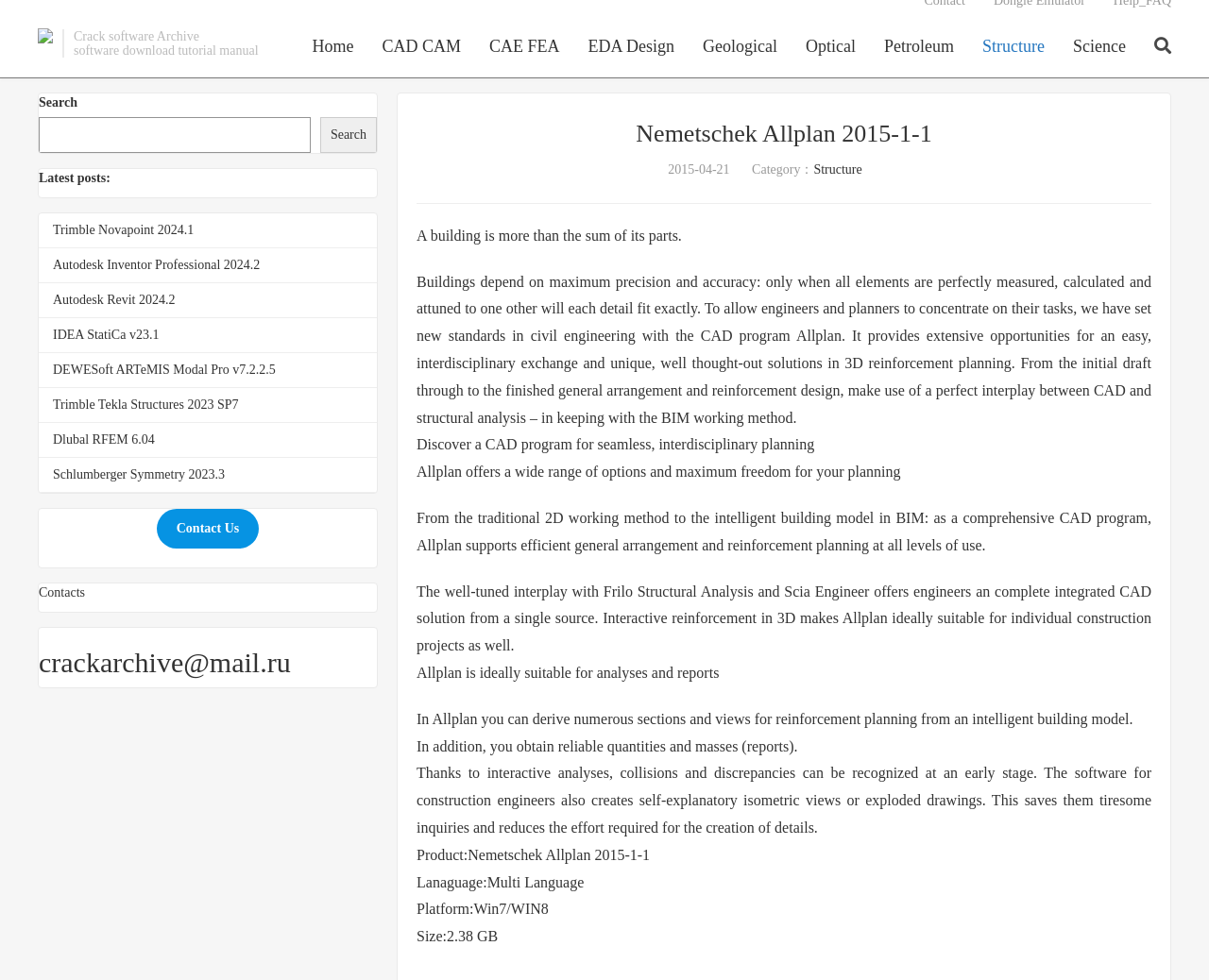What is the size of the software?
Using the image, provide a concise answer in one word or a short phrase.

2.38 GB